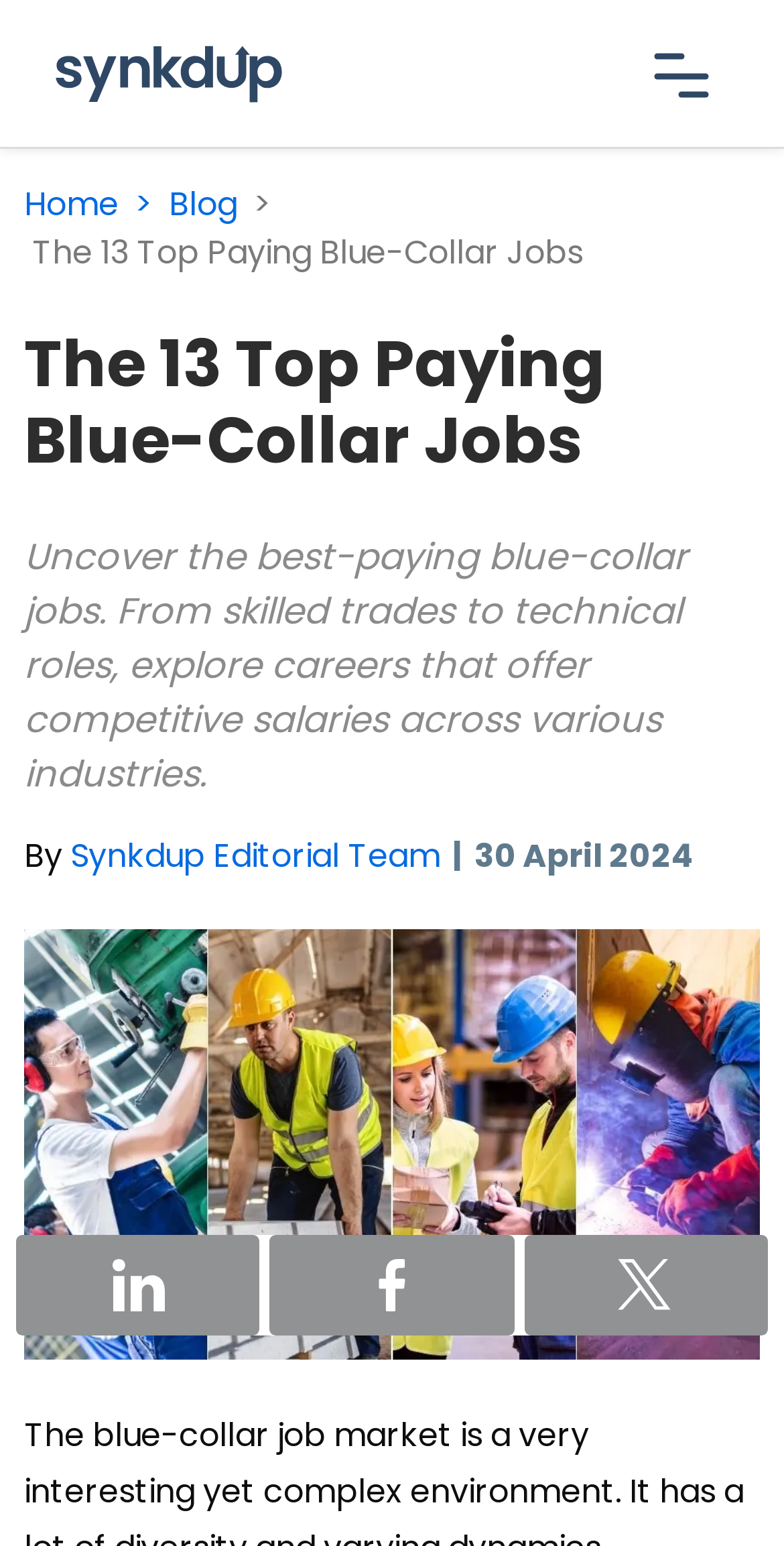Locate the bounding box coordinates of the area that needs to be clicked to fulfill the following instruction: "Share on LinkedIn". The coordinates should be in the format of four float numbers between 0 and 1, namely [left, top, right, bottom].

[0.125, 0.814, 0.227, 0.848]